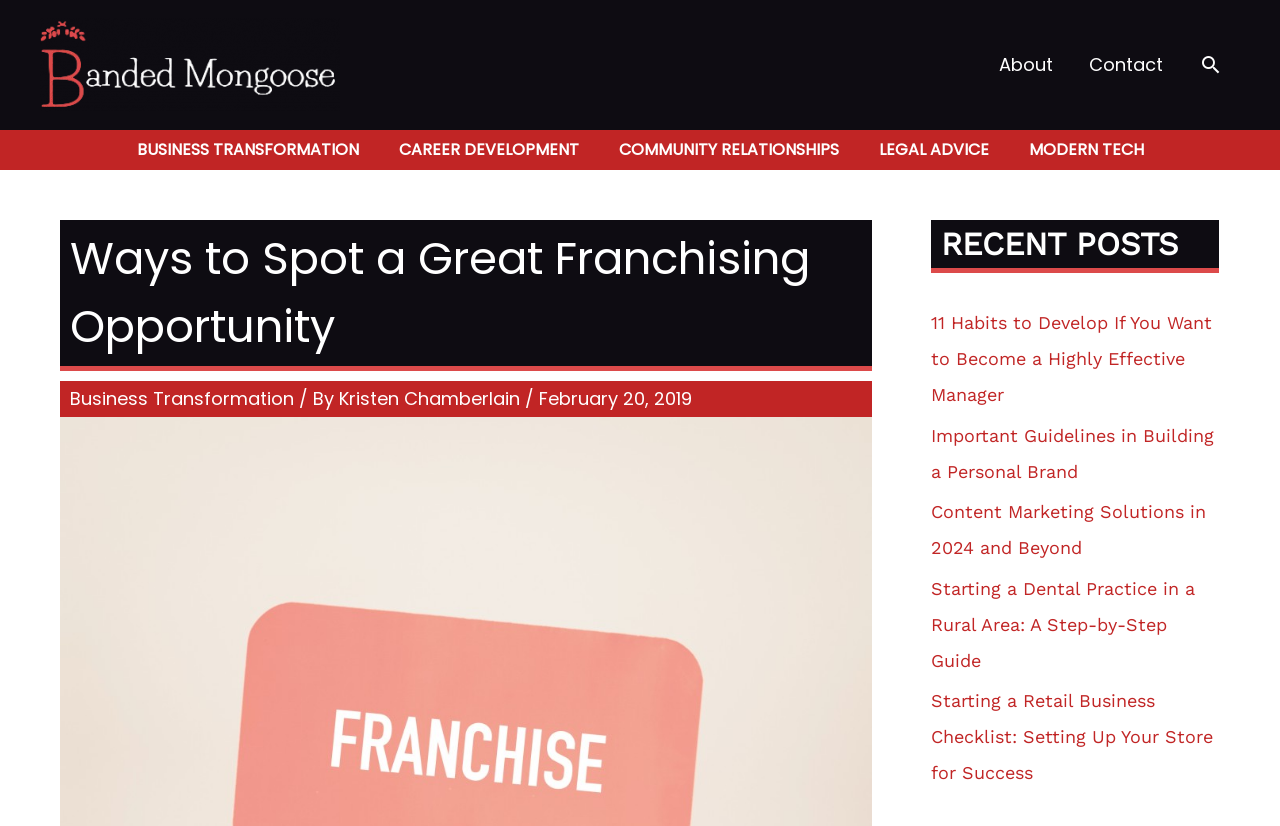Locate the bounding box coordinates of the element that should be clicked to fulfill the instruction: "Search for something".

[0.937, 0.065, 0.955, 0.093]